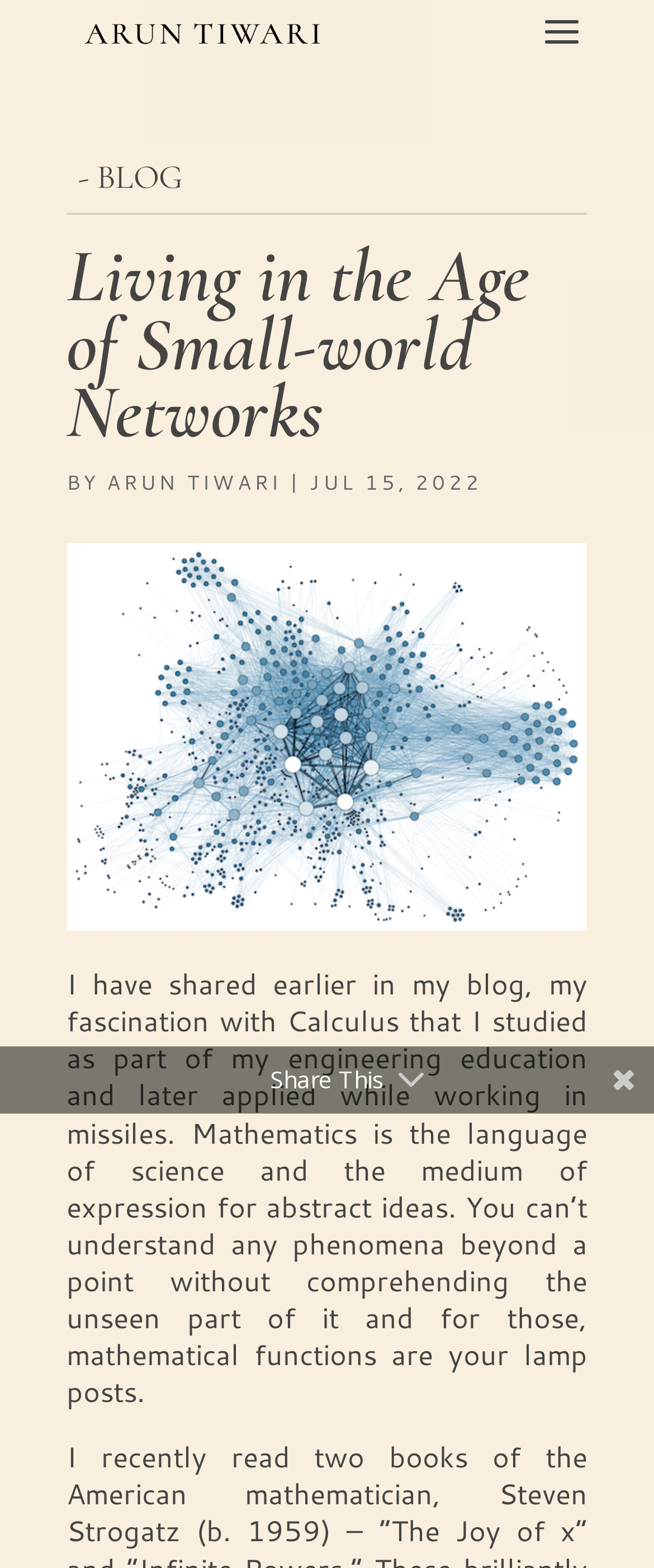Provide the bounding box coordinates of the HTML element this sentence describes: "- BLOG".

[0.064, 0.087, 0.335, 0.14]